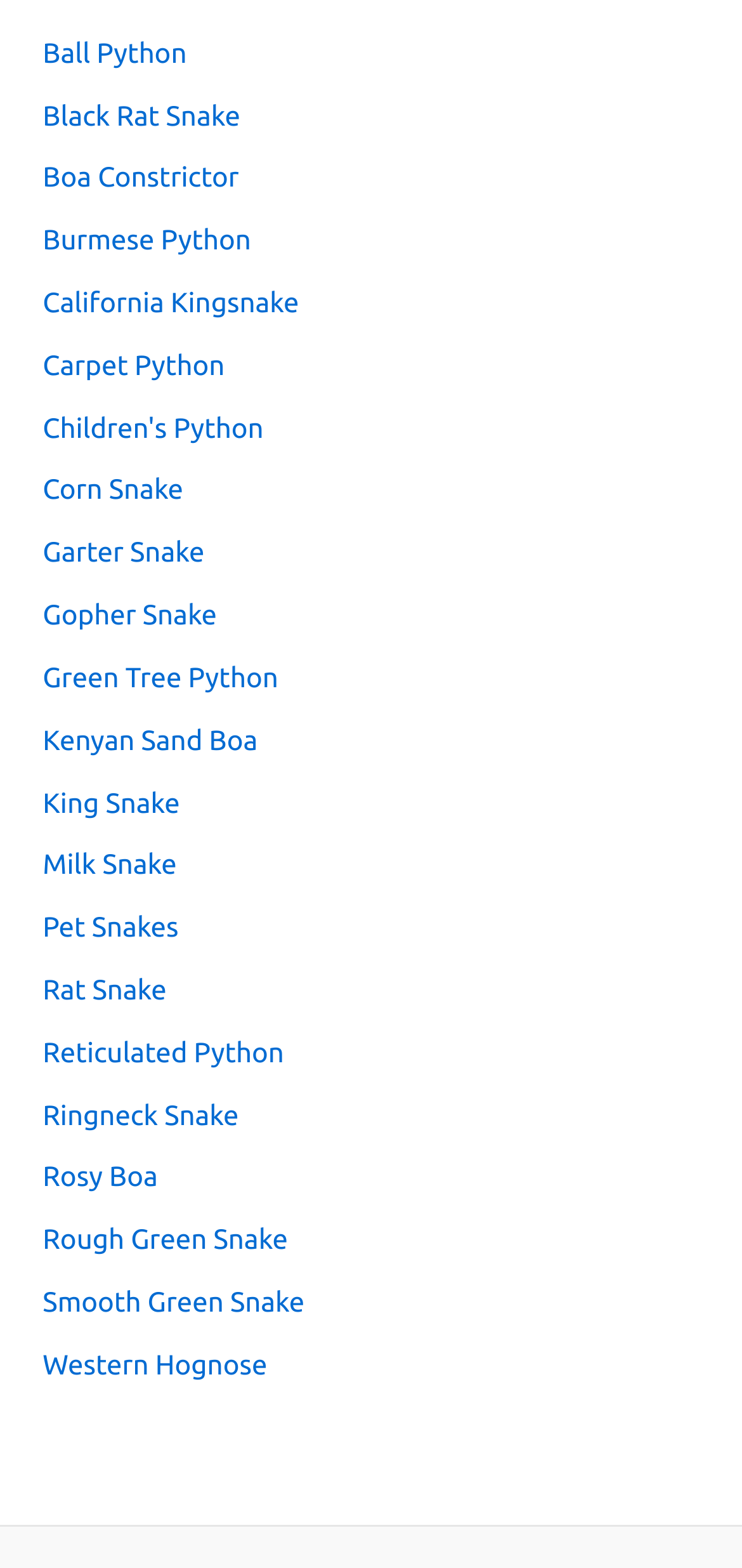Please specify the bounding box coordinates of the element that should be clicked to execute the given instruction: 'read about Western Hognose'. Ensure the coordinates are four float numbers between 0 and 1, expressed as [left, top, right, bottom].

[0.058, 0.859, 0.36, 0.88]